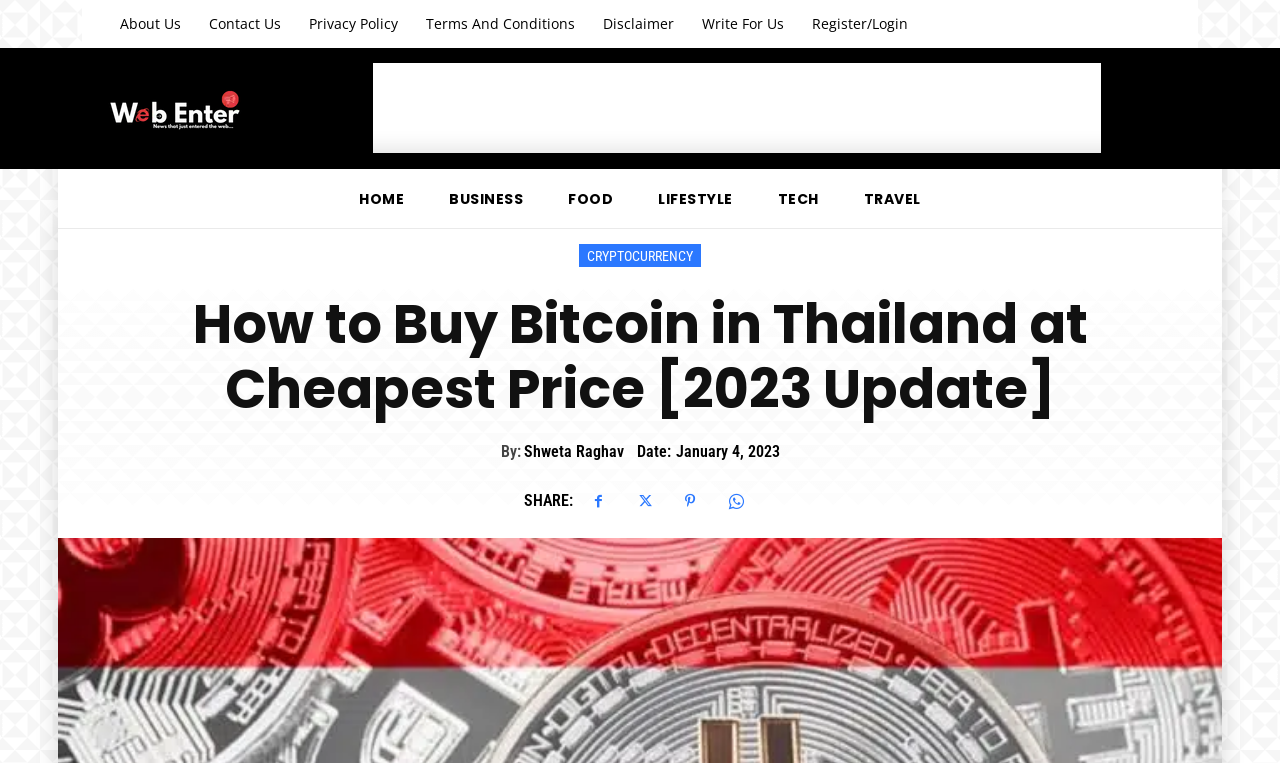Locate the bounding box coordinates of the clickable area needed to fulfill the instruction: "Click on About Us".

[0.083, 0.0, 0.152, 0.063]